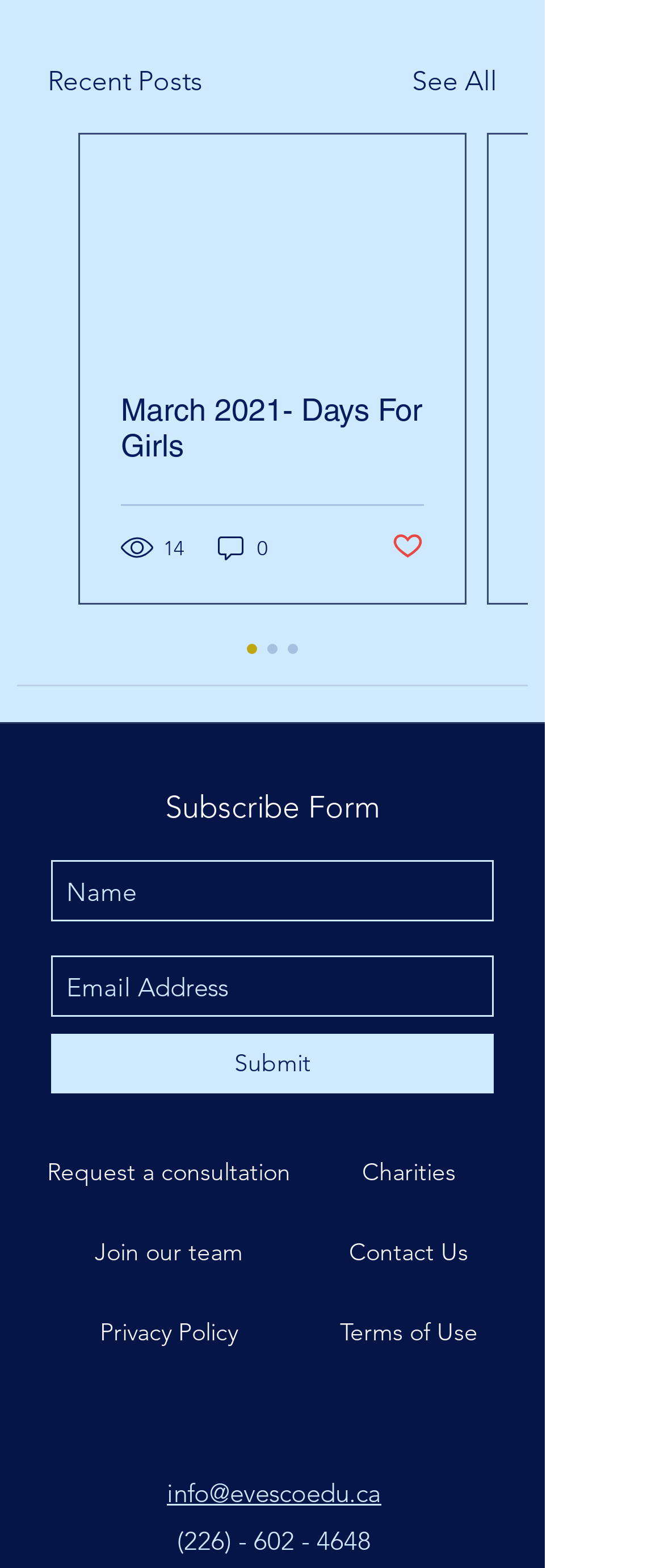Please locate the UI element described by "Request a consultation" and provide its bounding box coordinates.

[0.028, 0.725, 0.479, 0.77]